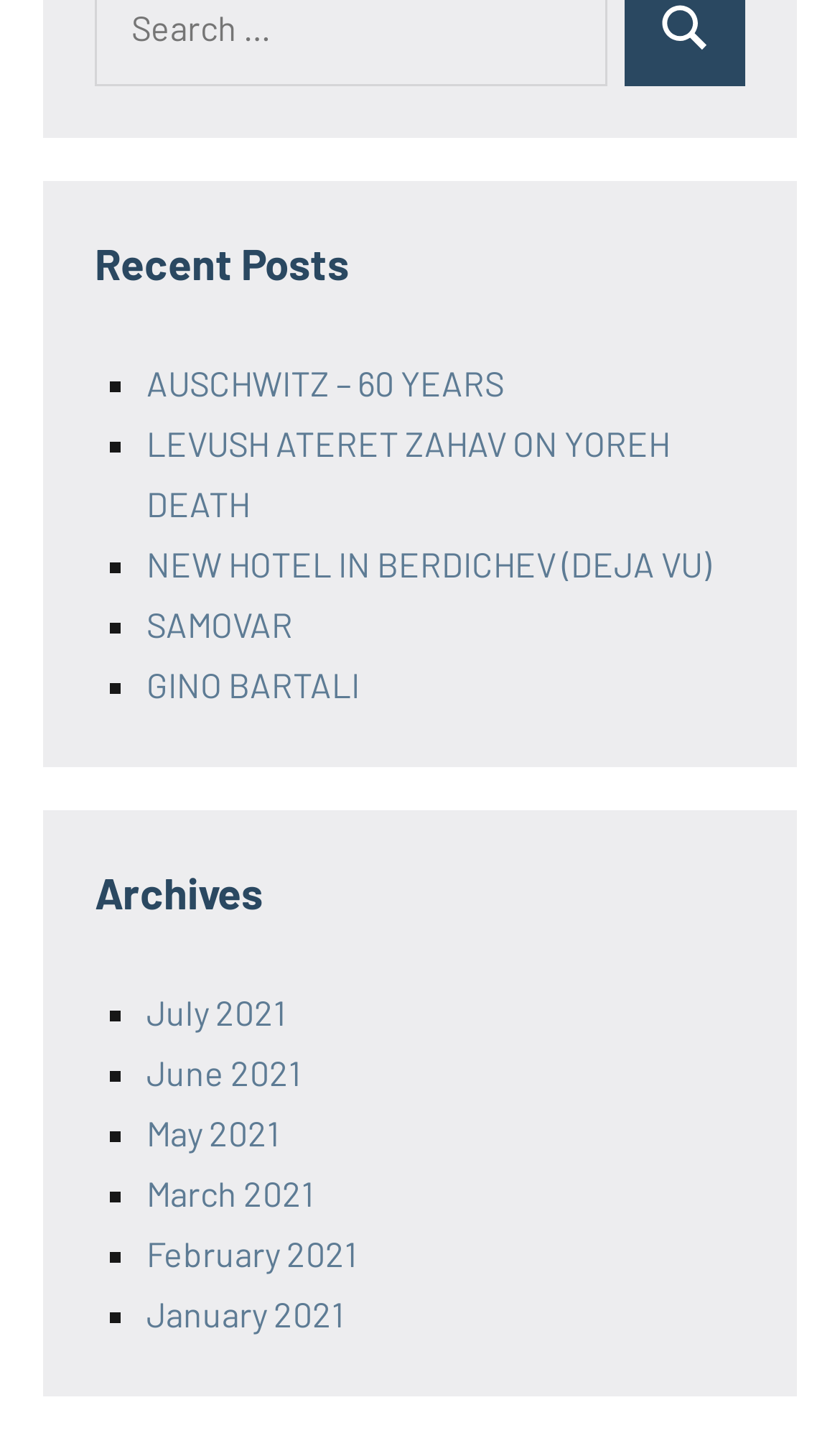Please identify the coordinates of the bounding box for the clickable region that will accomplish this instruction: "view recent post 'AUSCHWITZ – 60 YEARS'".

[0.174, 0.253, 0.6, 0.281]